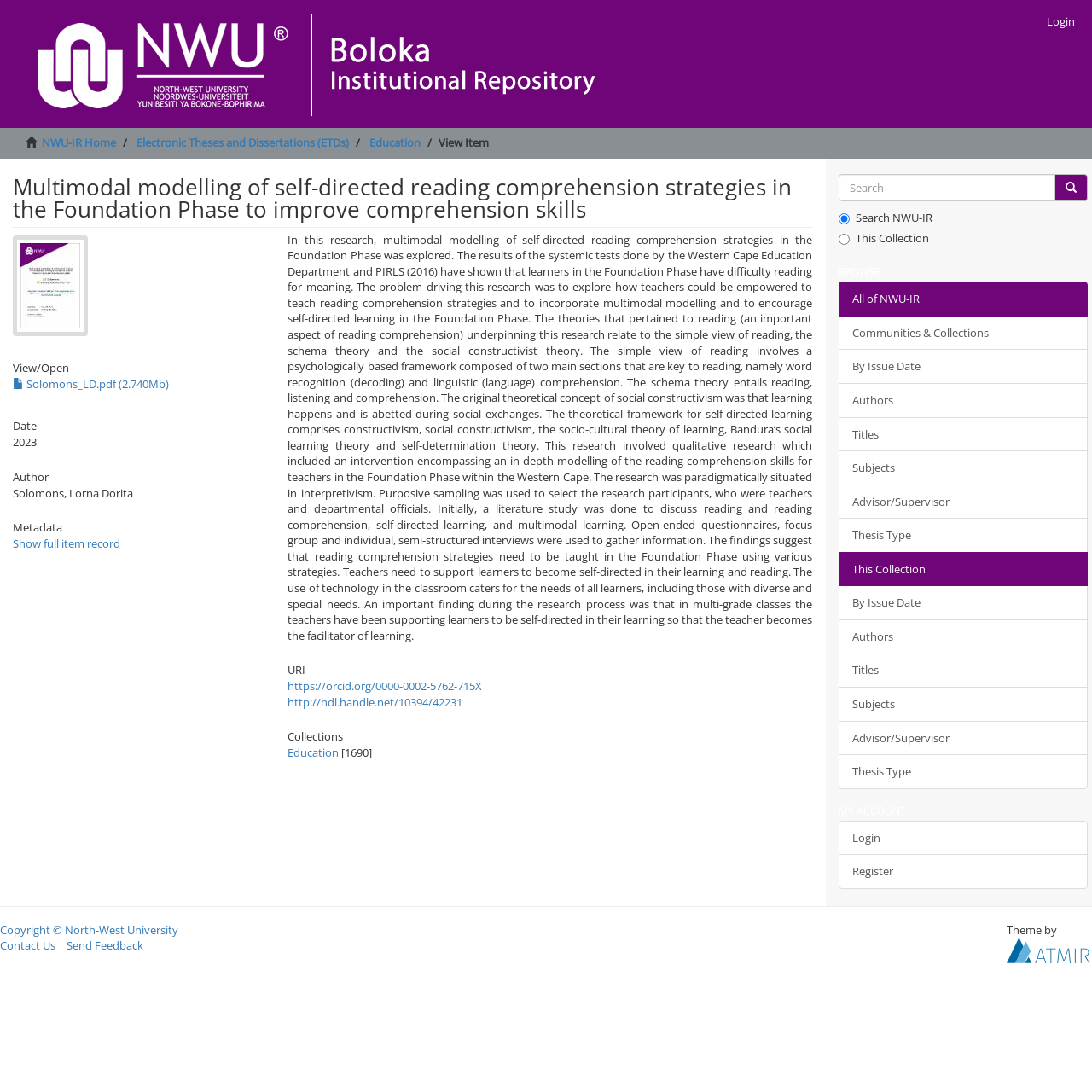Carefully examine the image and provide an in-depth answer to the question: What is the date of this thesis?

I found the date by looking at the StaticText element with the text '2023' which is located under the heading 'Date'.